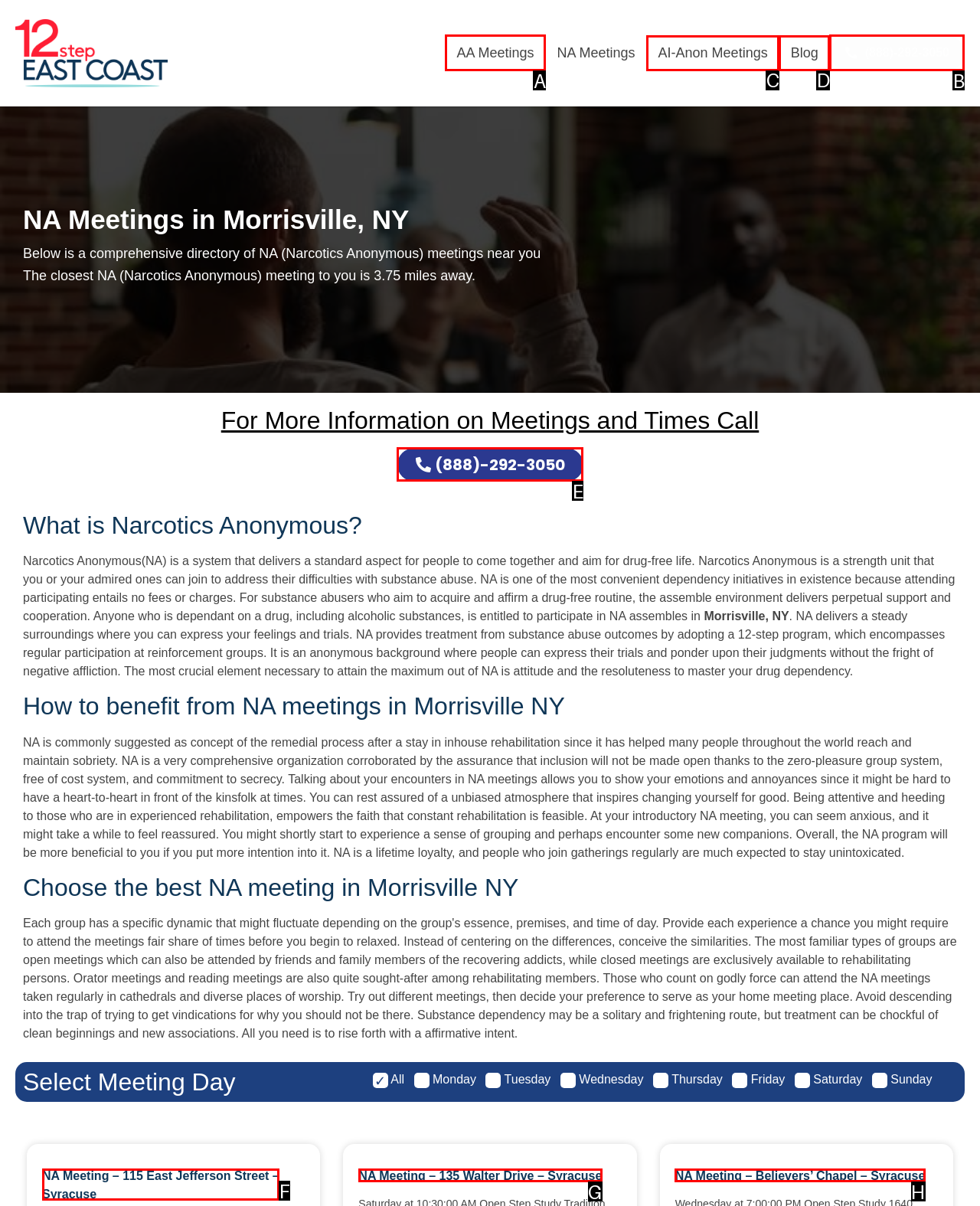Choose the HTML element to click for this instruction: Click on AA Meetings Answer with the letter of the correct choice from the given options.

A